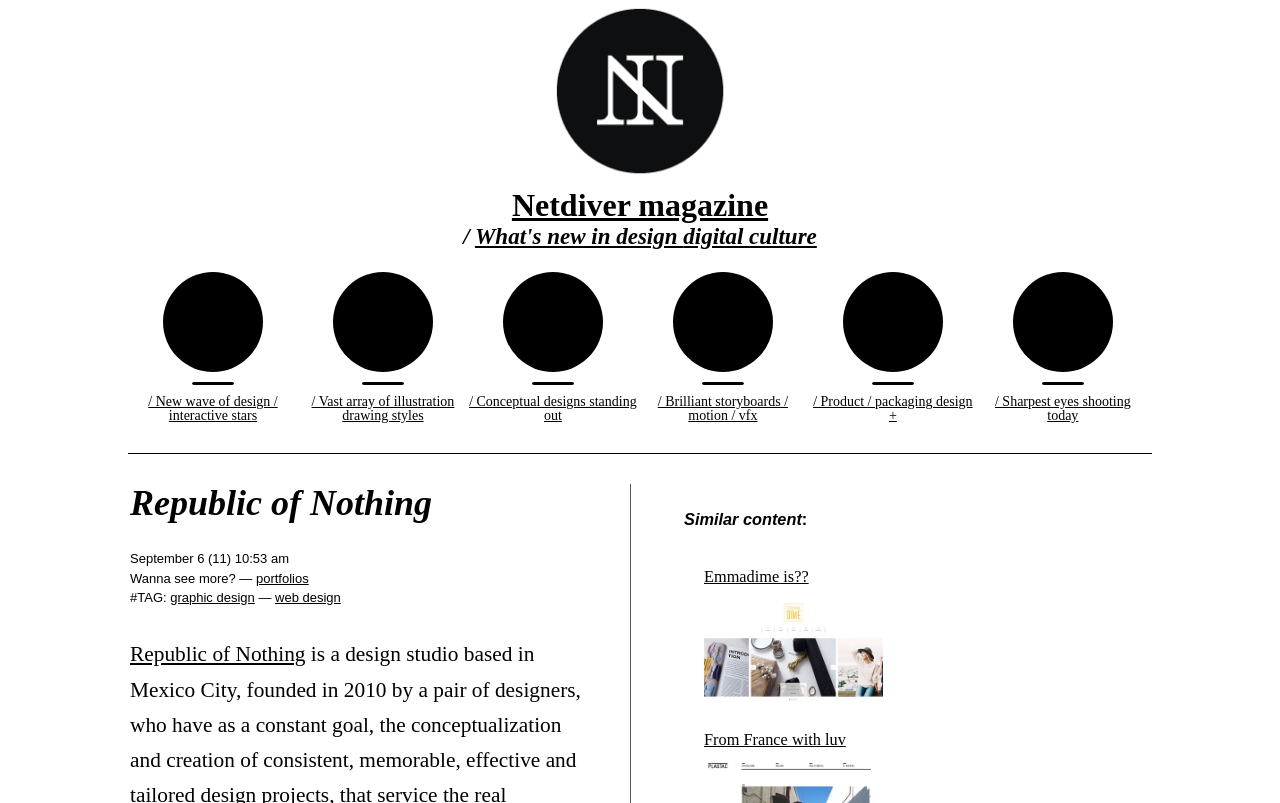What is the topic of the article 'Republic of Nothing'?
Answer the question with a single word or phrase, referring to the image.

Graphic design